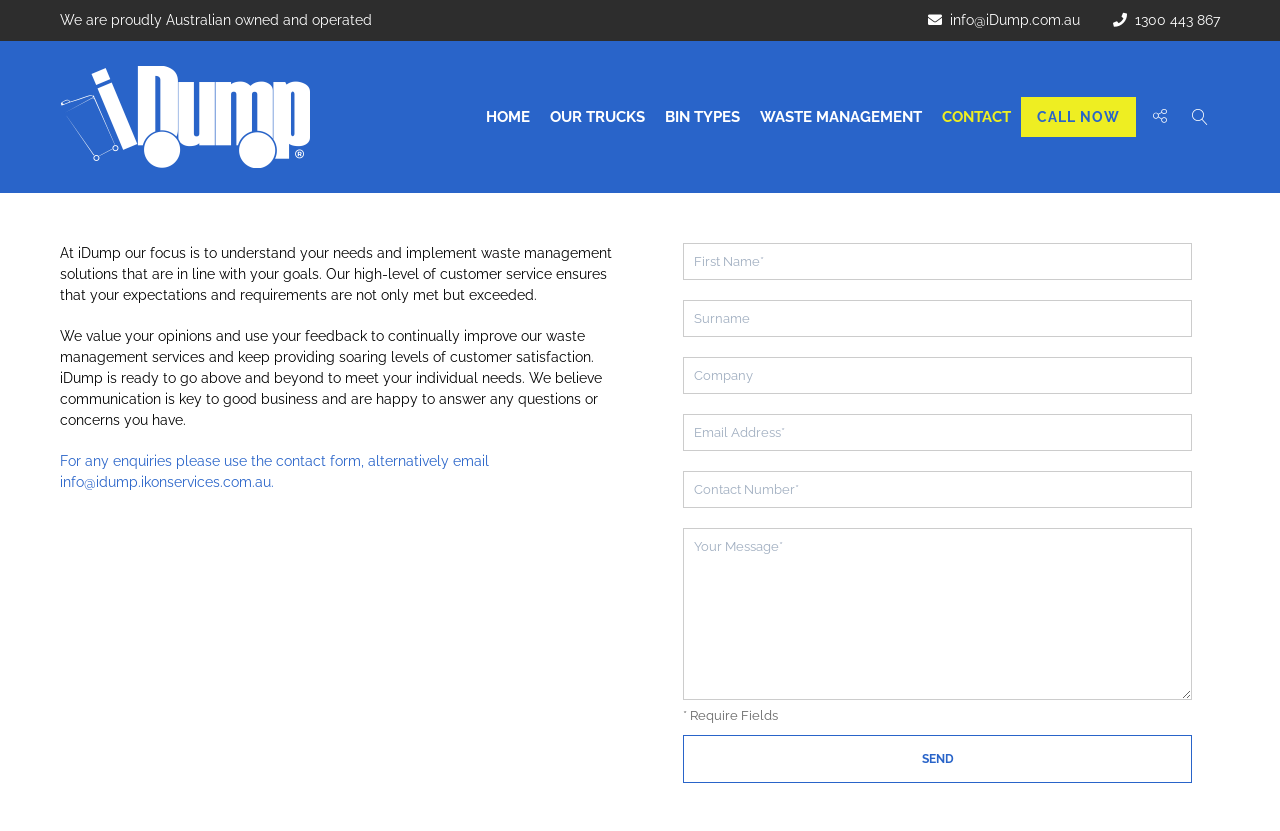Please mark the bounding box coordinates of the area that should be clicked to carry out the instruction: "Click on the 'Drama' link".

None